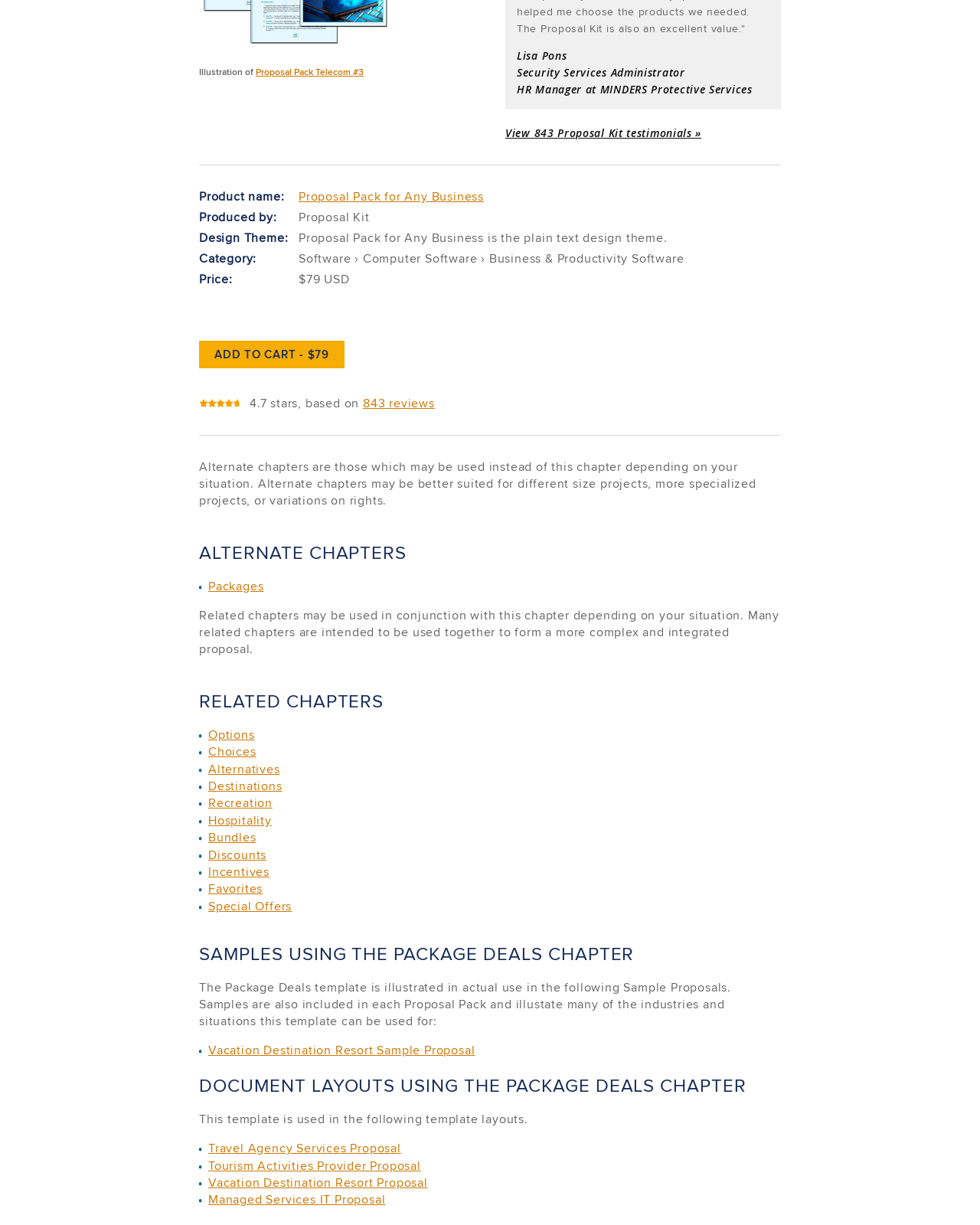What is the name of the product?
Identify the answer in the screenshot and reply with a single word or phrase.

Proposal Pack for Any Business